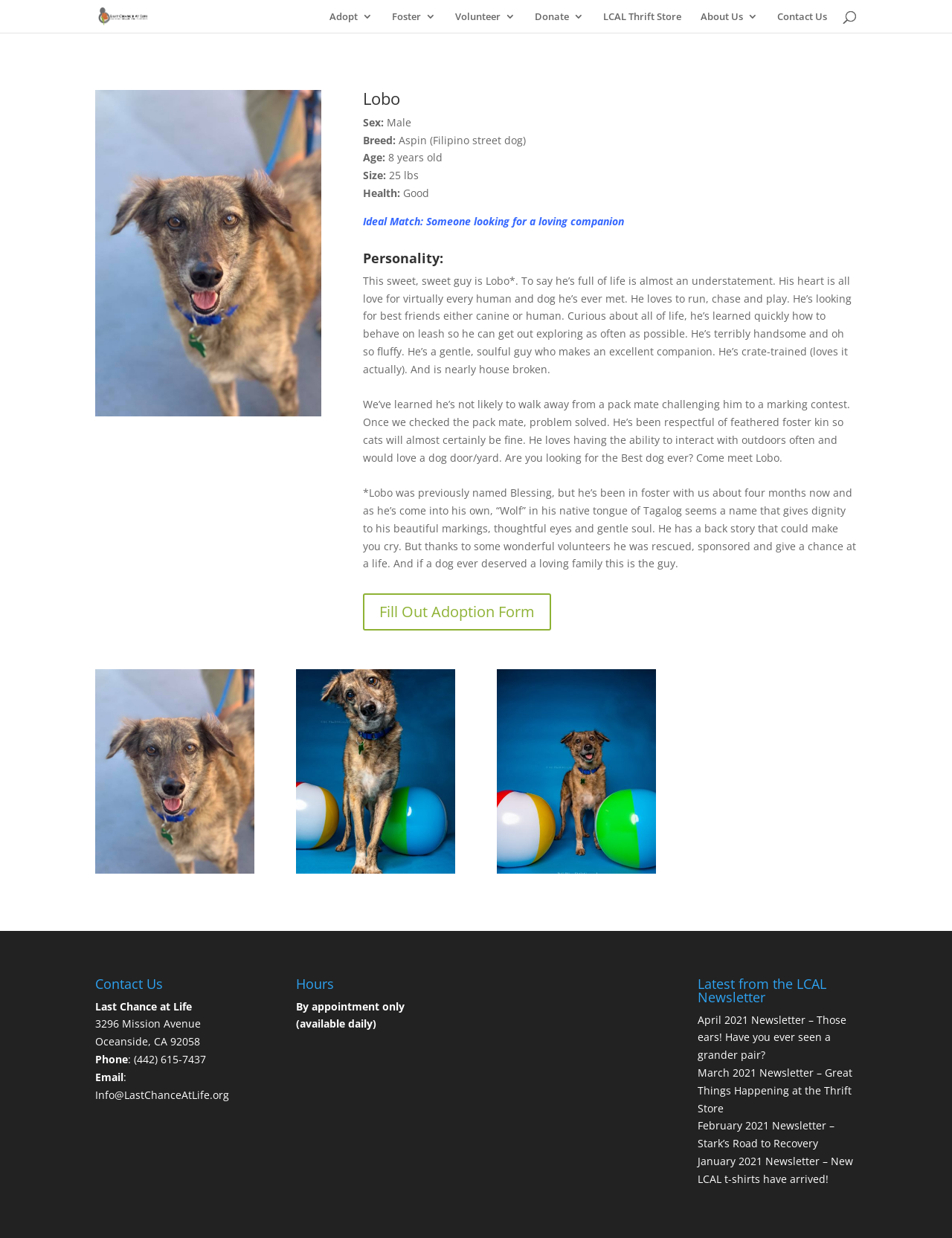Given the element description "All Things Cannabis Blog" in the screenshot, predict the bounding box coordinates of that UI element.

None